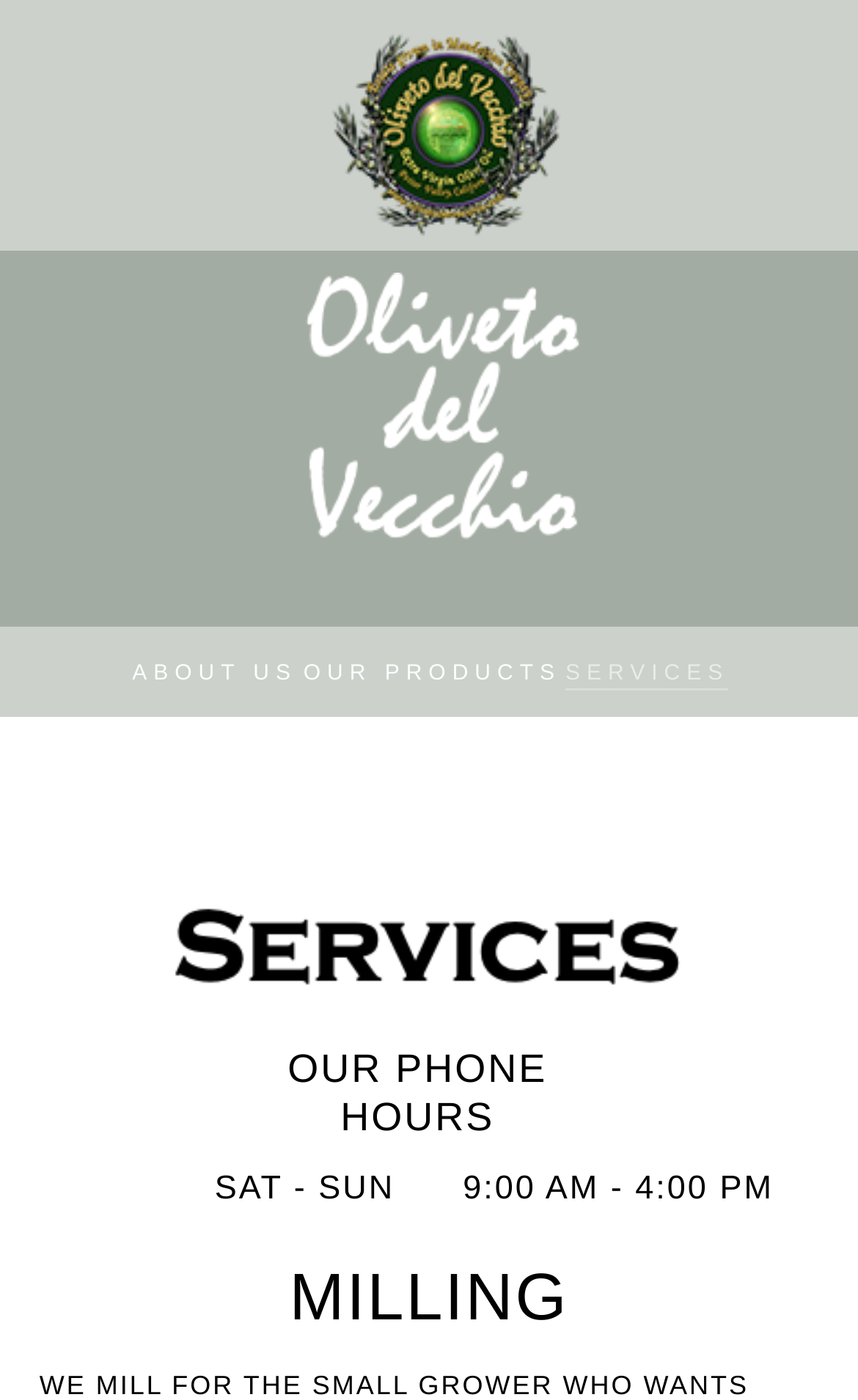Analyze the image and provide a detailed answer to the question: What is the name of the company?

I found the company name 'Oliveto del Vecchio' as a link on the webpage, and it is also associated with an image.